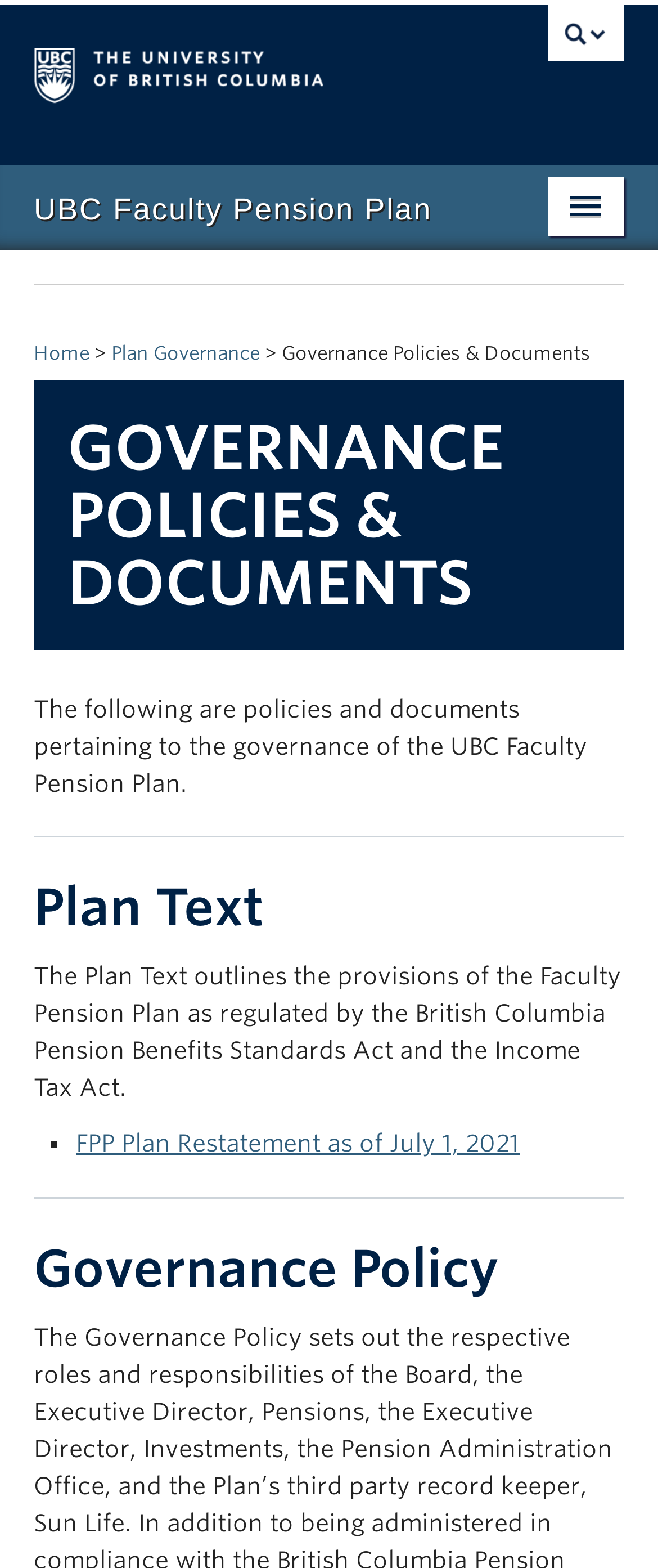Provide your answer in one word or a succinct phrase for the question: 
What is the title of the first section?

GOVERNANCE POLICIES & DOCUMENTS